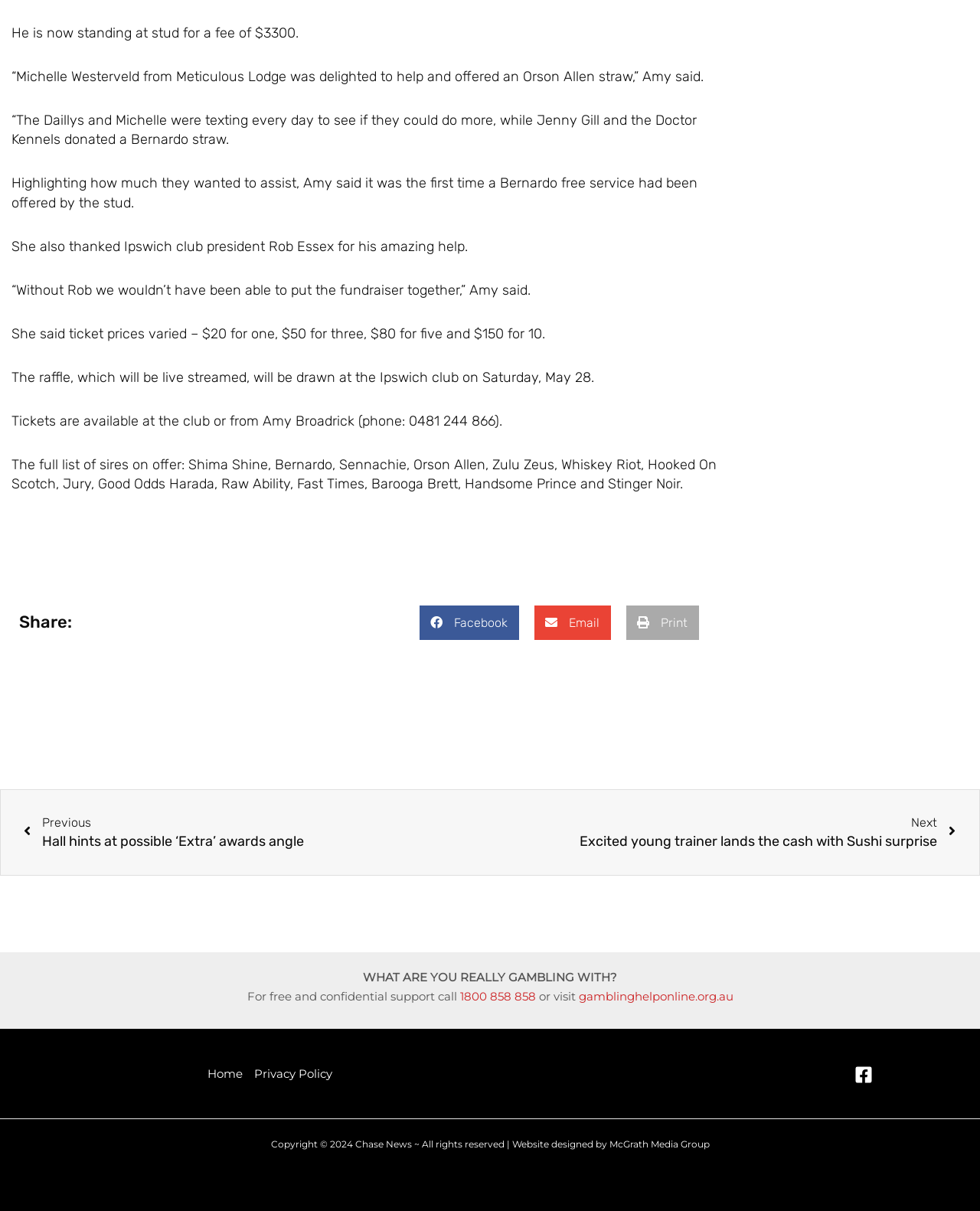Identify the coordinates of the bounding box for the element that must be clicked to accomplish the instruction: "Share on facebook".

[0.428, 0.5, 0.529, 0.528]